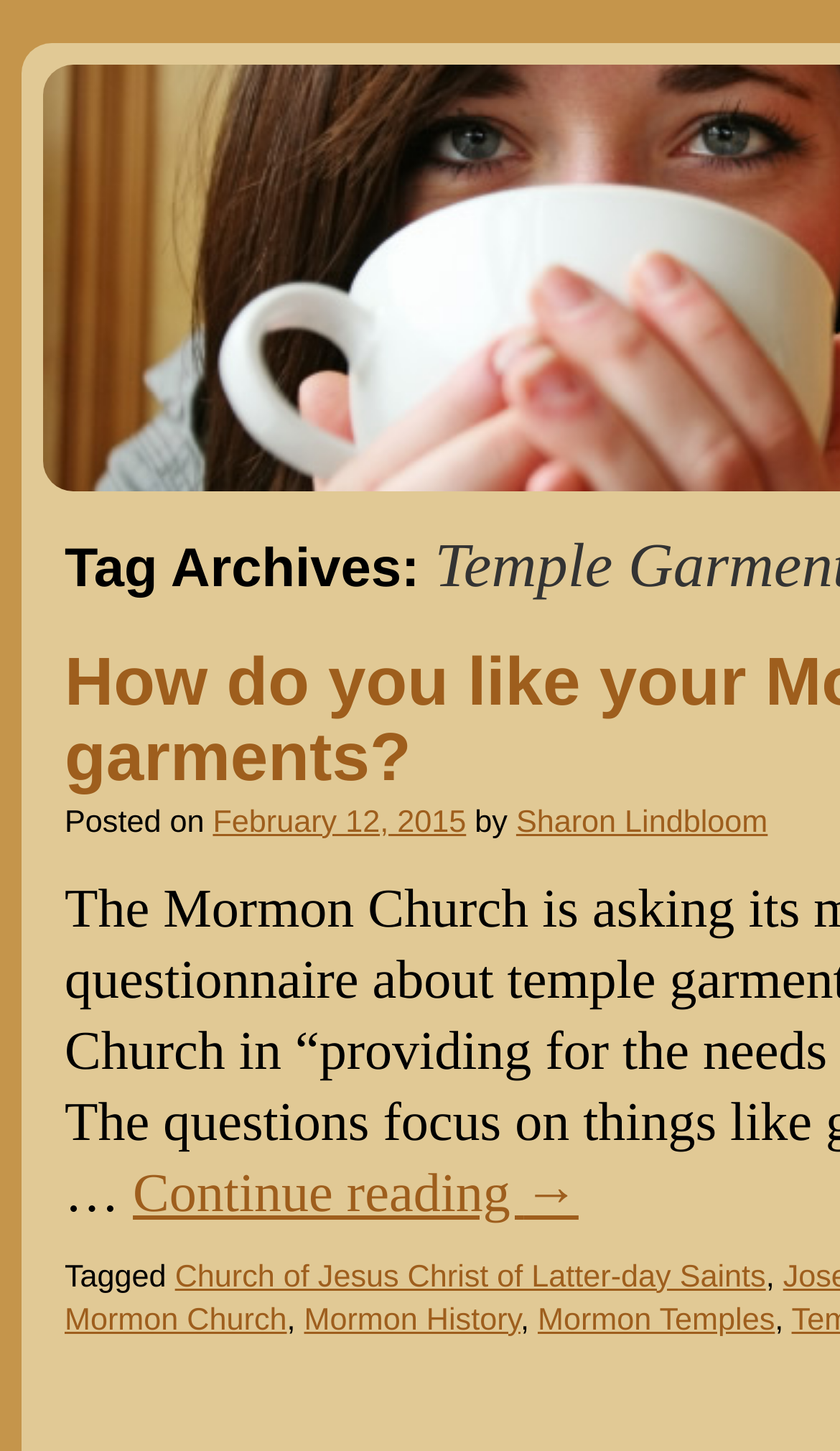Find the UI element described as: "Sharon Lindbloom" and predict its bounding box coordinates. Ensure the coordinates are four float numbers between 0 and 1, [left, top, right, bottom].

[0.614, 0.555, 0.914, 0.579]